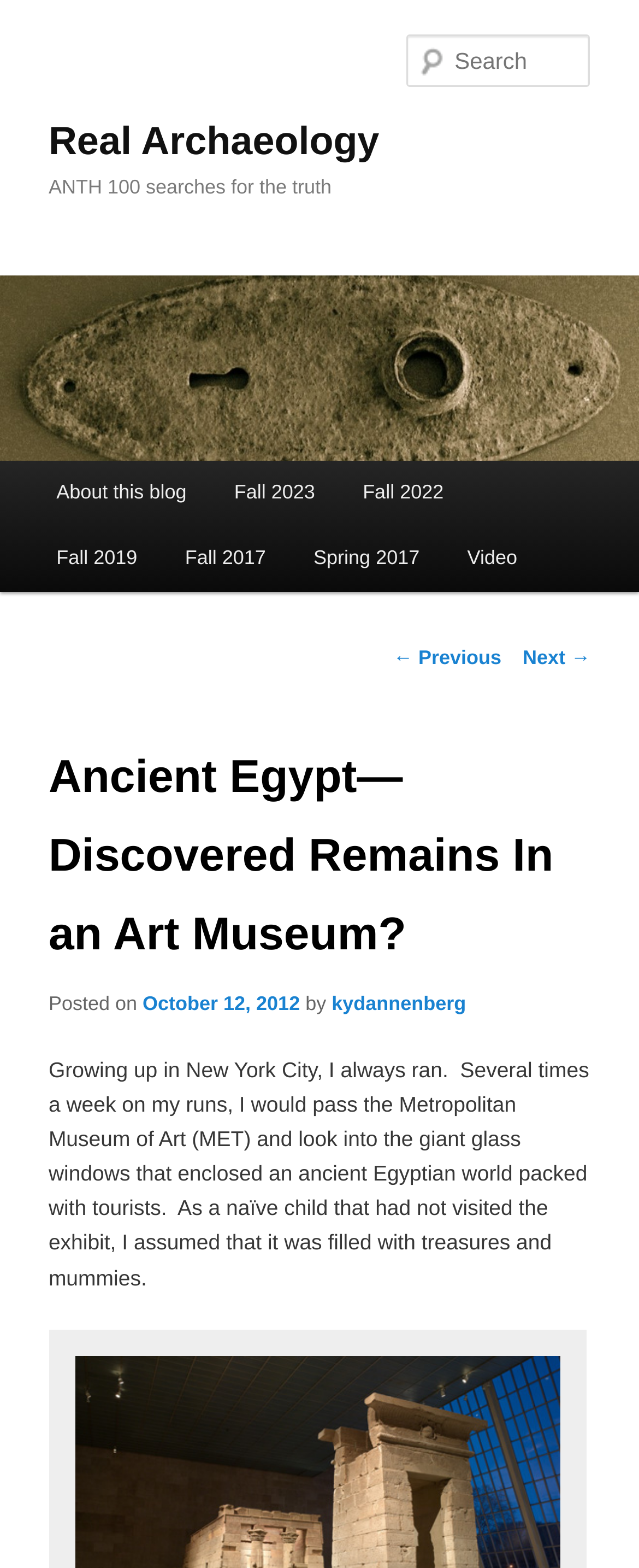Answer the following in one word or a short phrase: 
What is the main content of the current post about?

The author's experience with the Metropolitan Museum of Art